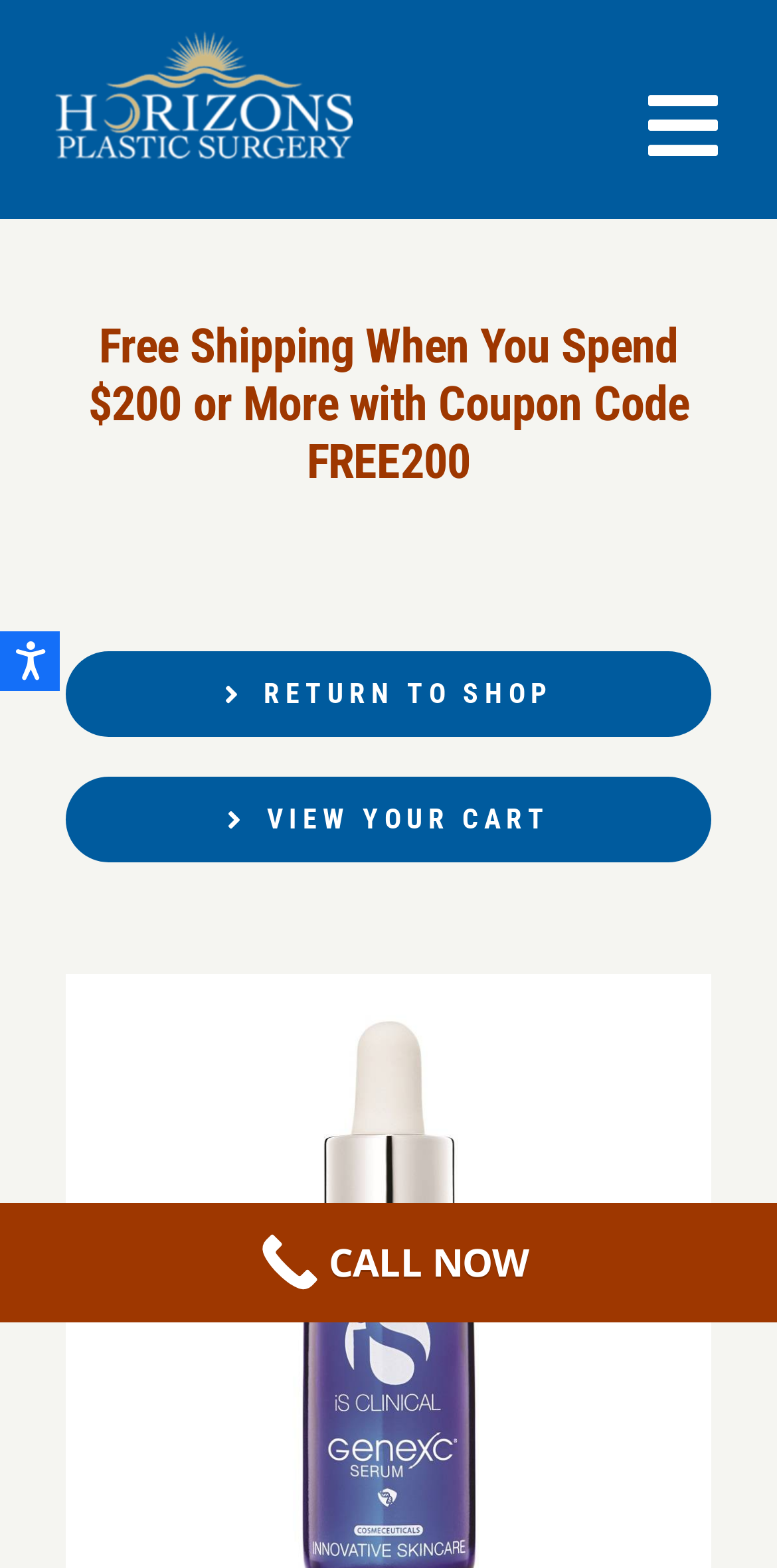Describe the webpage meticulously, covering all significant aspects.

This webpage is about iS Clinical GeneXC Serum, a product available at Horizons Plastic Surgery in Rome, GA. At the top left corner, there is a link to skip to the content. Next to it, there is a button to open accessibility options. Below these elements, there is a logo of Horizons Plastic Surgery.

On the top right corner, there is a navigation menu for mobile devices. When expanded, it reveals a list of links to different sections of the website, including HOME, ABOUT, SURGICAL, INJECTABLES & SPA, SHOP, SPECIALS, E-BOOK, BLOG, LOCATION, and CONTACT.

Below the navigation menu, there is a heading that announces a promotion: "Free Shipping When You Spend $200 or More with Coupon Code FREE200". Underneath this heading, there are three links: "RETURN TO SHOP", "VIEW YOUR CART", and "is Clinical GeneXC Serum", which is likely a product description page.

At the bottom of the page, there is a call-to-action link "CALL NOW" with a phone number 706.235.5119.